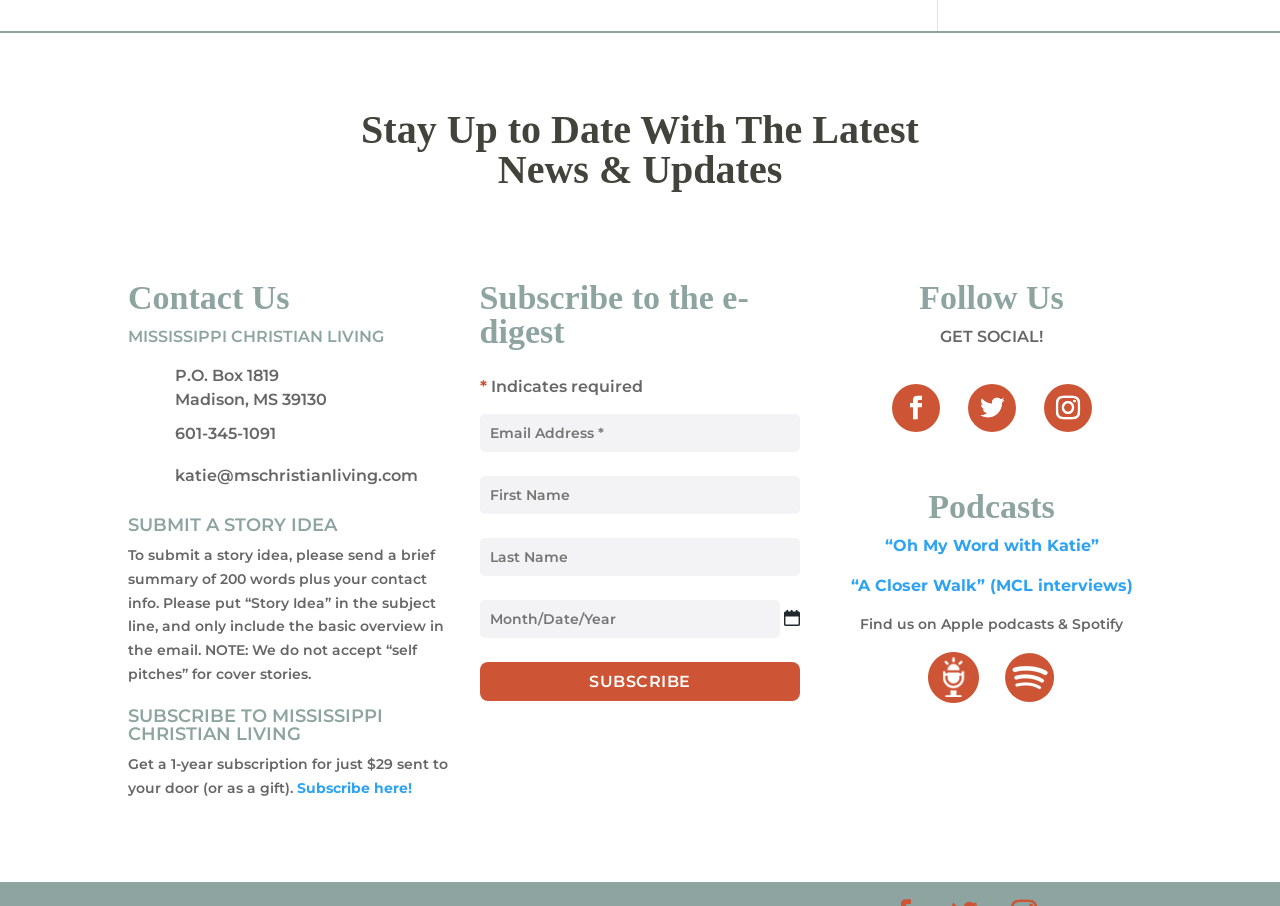Find the bounding box coordinates corresponding to the UI element with the description: "“Oh My Word with Katie”". The coordinates should be formatted as [left, top, right, bottom], with values as floats between 0 and 1.

[0.691, 0.592, 0.858, 0.613]